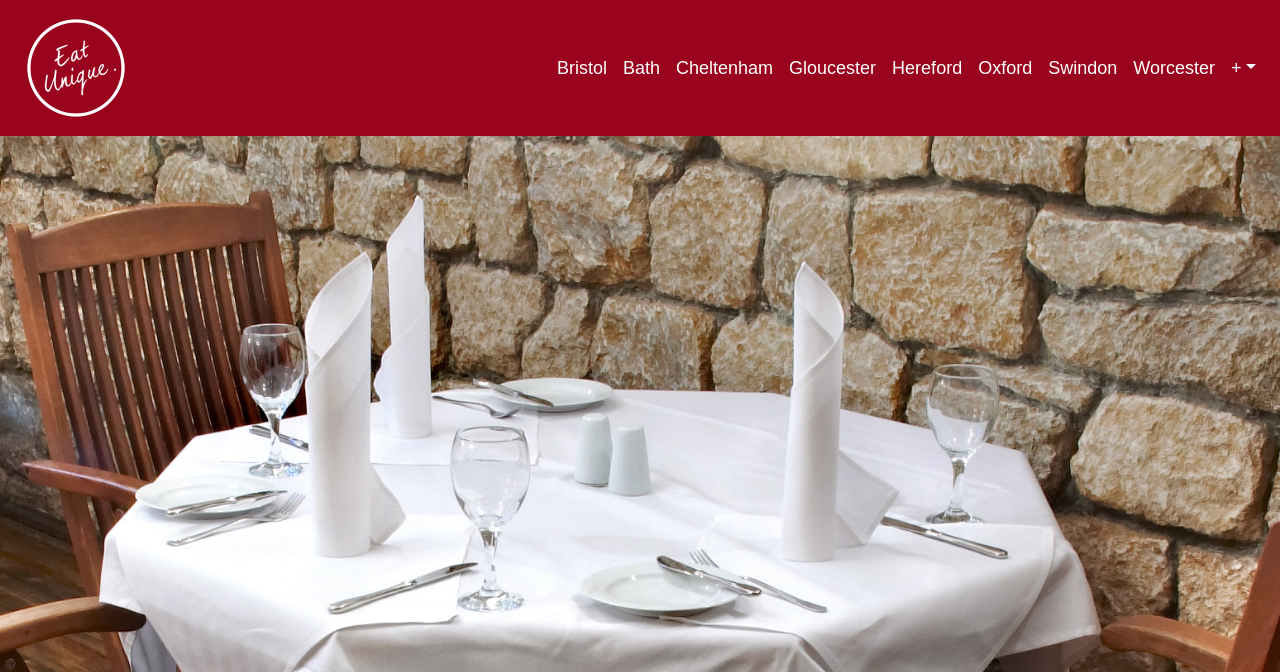Please specify the bounding box coordinates of the clickable region to carry out the following instruction: "Click on Eatunique logo". The coordinates should be four float numbers between 0 and 1, in the format [left, top, right, bottom].

[0.012, 0.012, 0.106, 0.19]